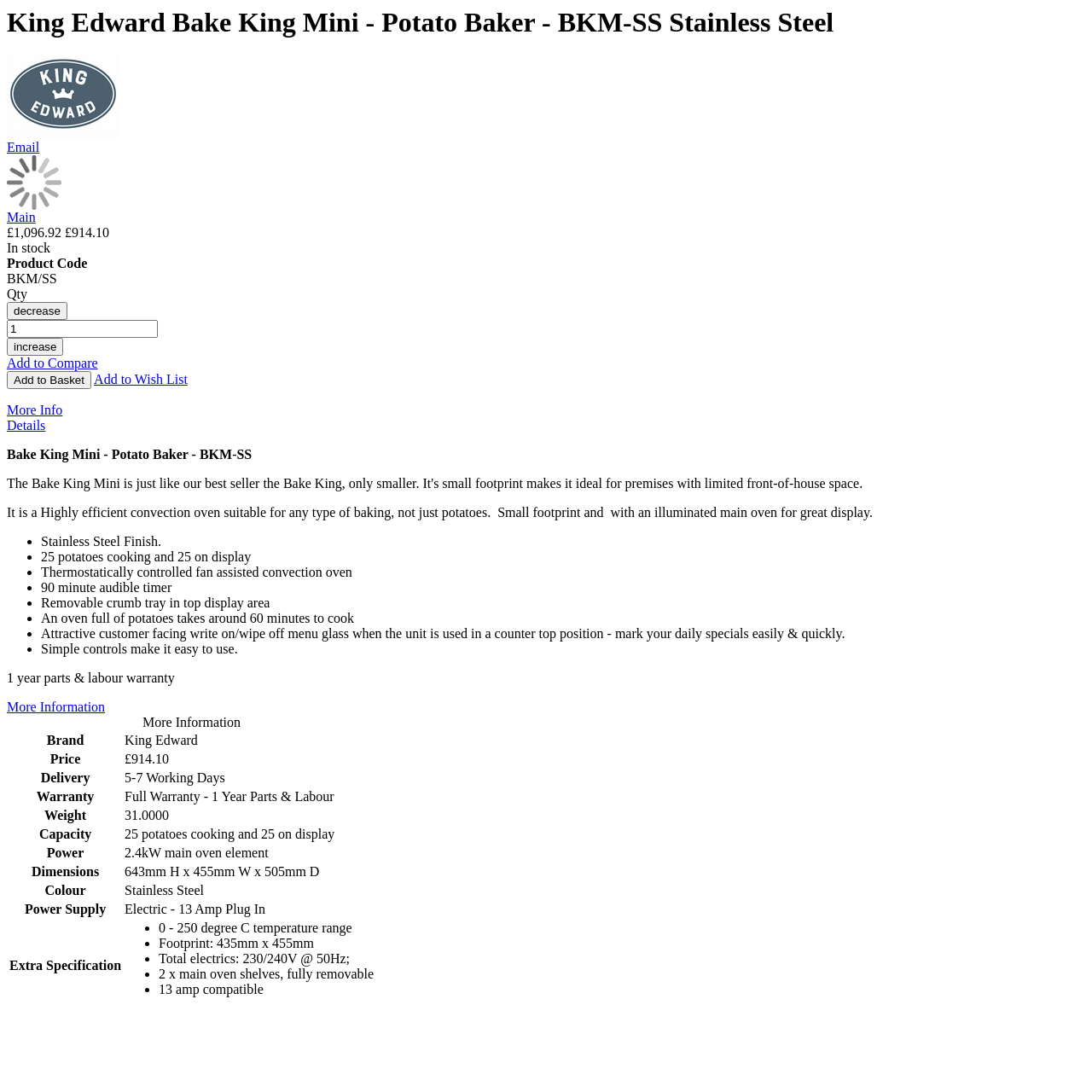Give the bounding box coordinates for this UI element: "More Info". The coordinates should be four float numbers between 0 and 1, arranged as [left, top, right, bottom].

[0.006, 0.369, 0.057, 0.382]